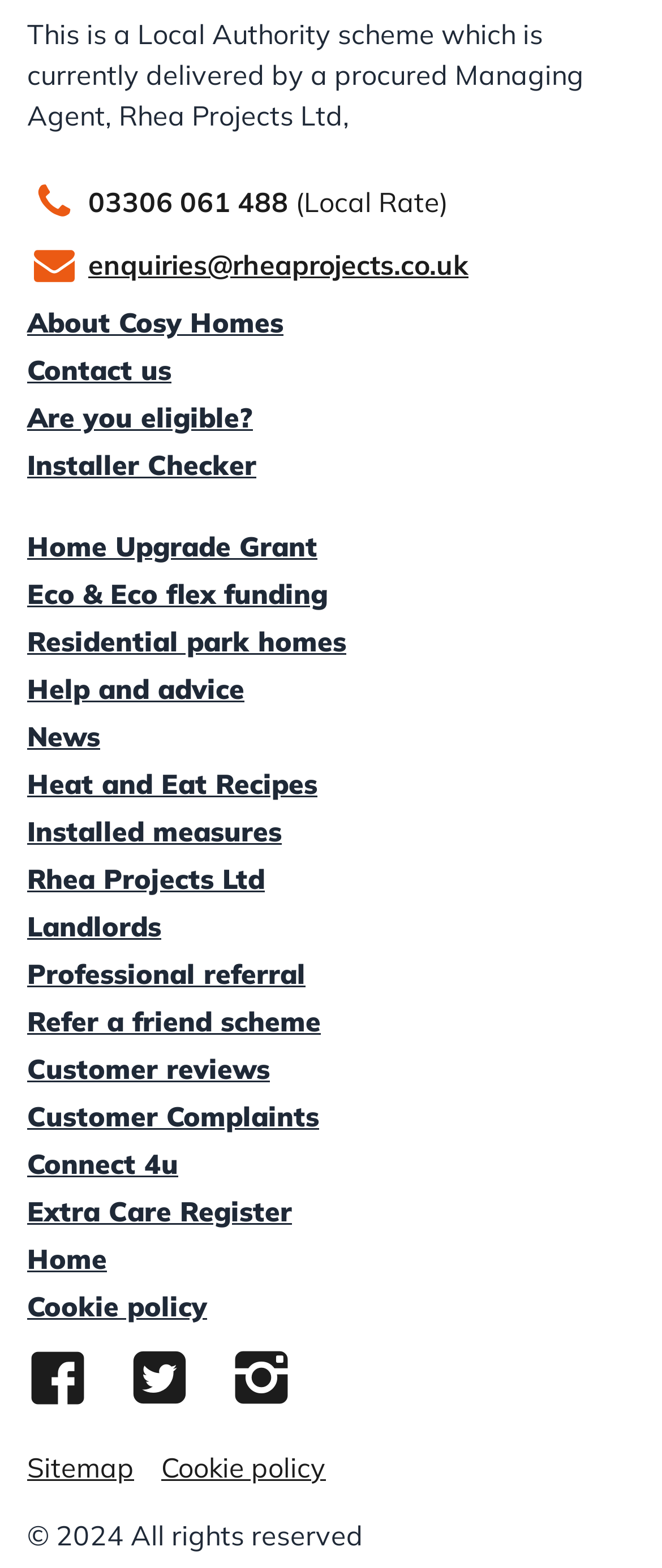Point out the bounding box coordinates of the section to click in order to follow this instruction: "View news".

[0.041, 0.459, 0.151, 0.48]